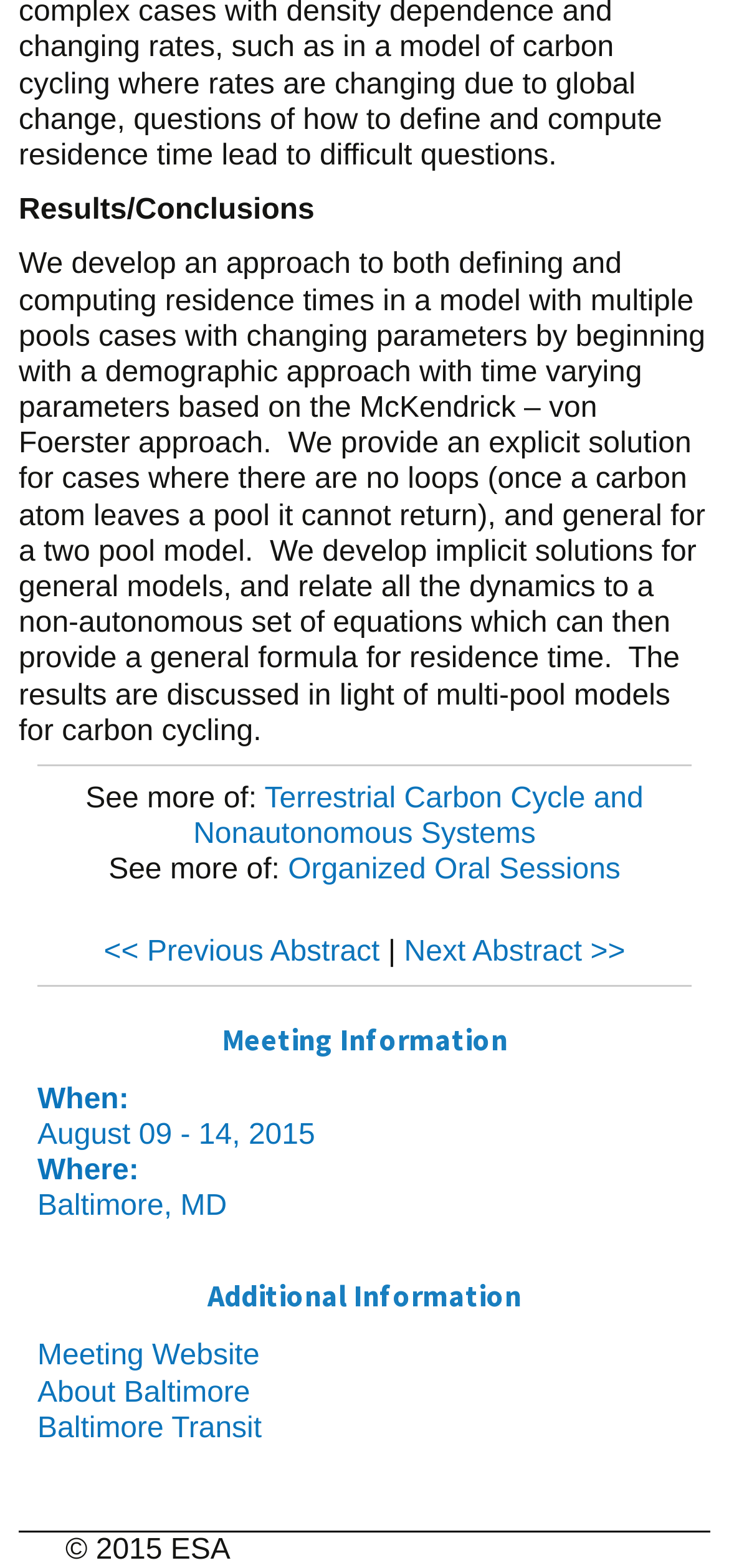What is the topic of the abstract?
Using the visual information, respond with a single word or phrase.

Carbon cycling